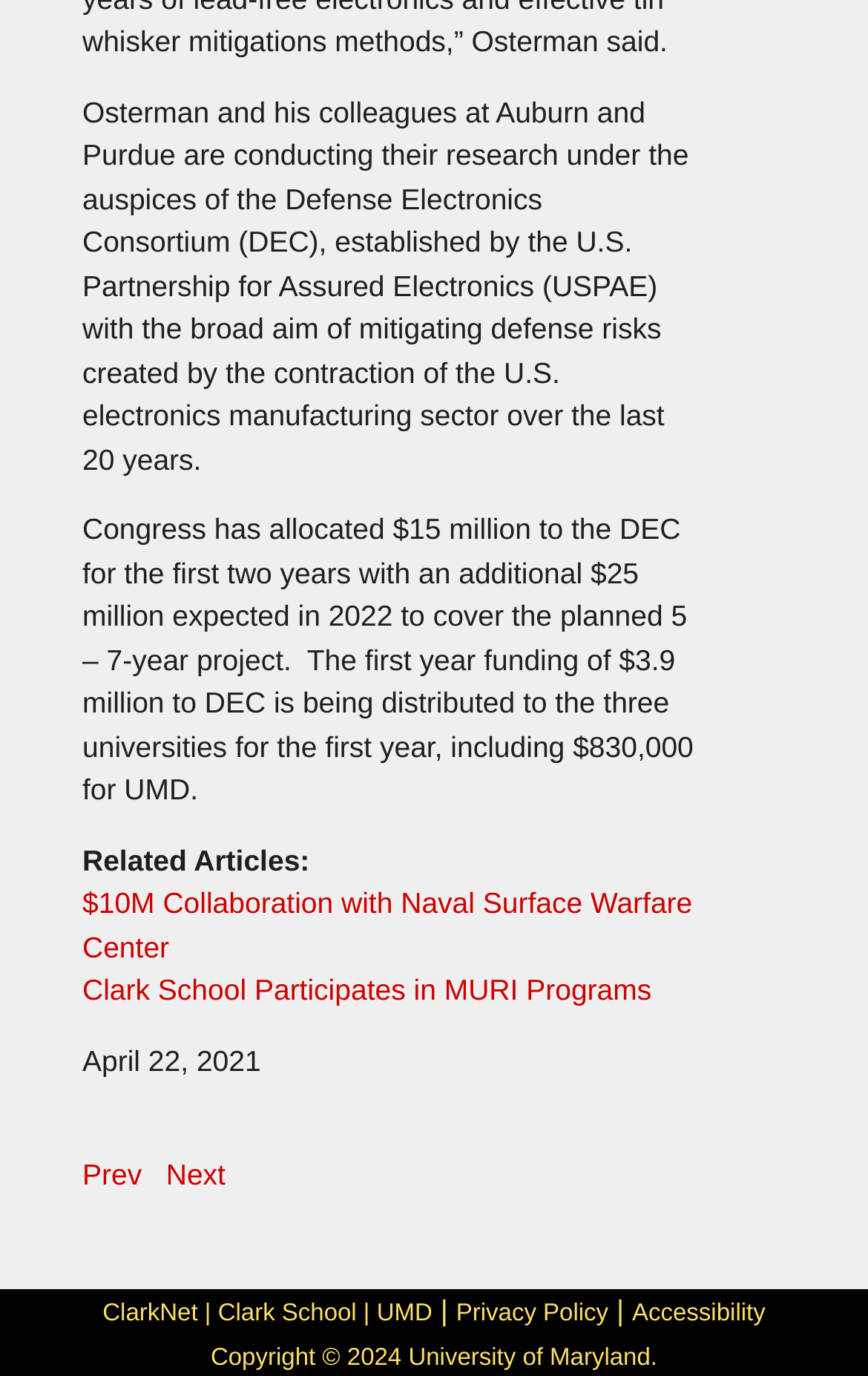Locate the bounding box coordinates of the clickable part needed for the task: "Visit the 'ClarkNet' webpage".

[0.118, 0.945, 0.228, 0.965]